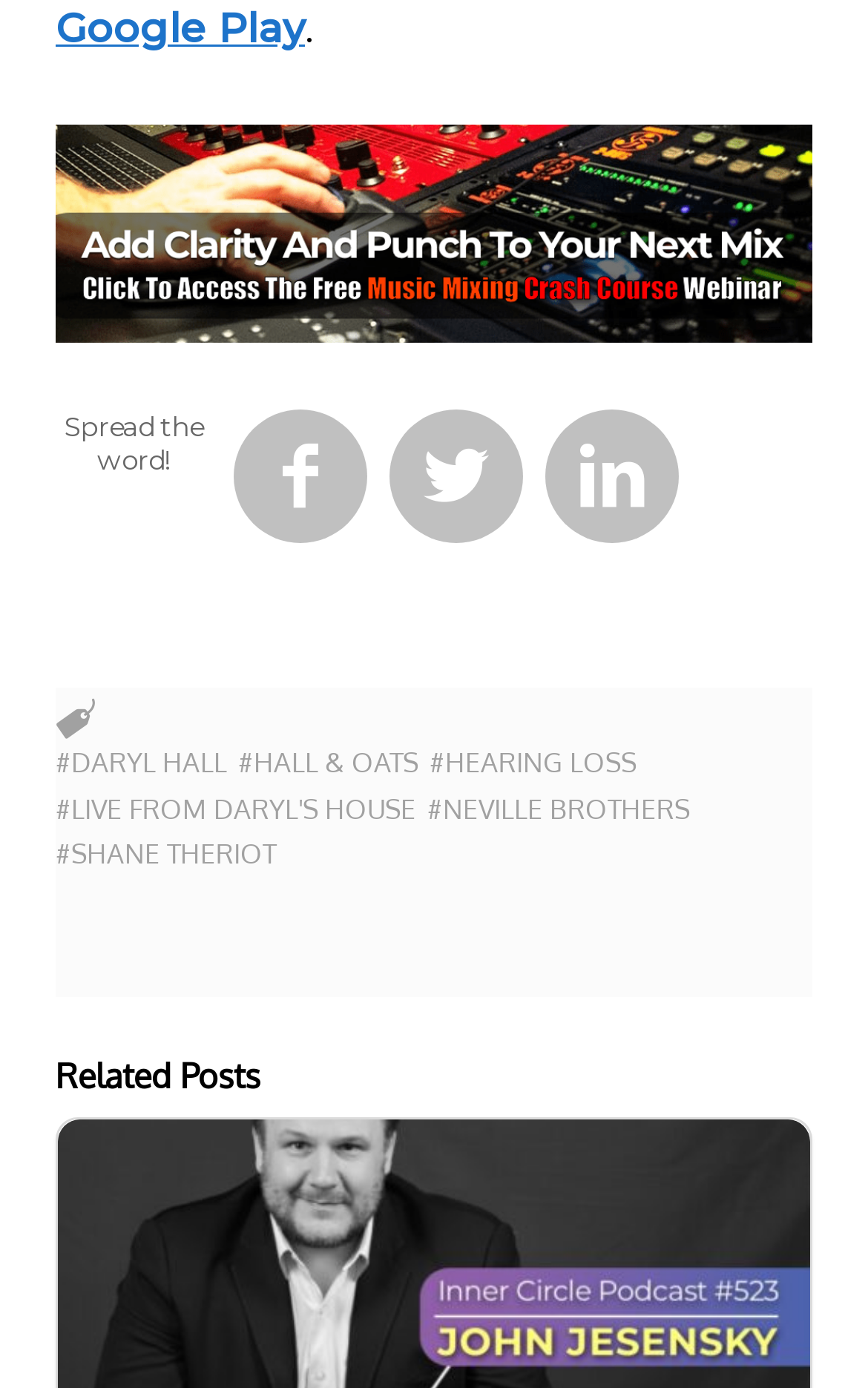Identify the bounding box coordinates for the region to click in order to carry out this instruction: "Share on social media". Provide the coordinates using four float numbers between 0 and 1, formatted as [left, top, right, bottom].

[0.269, 0.296, 0.423, 0.392]